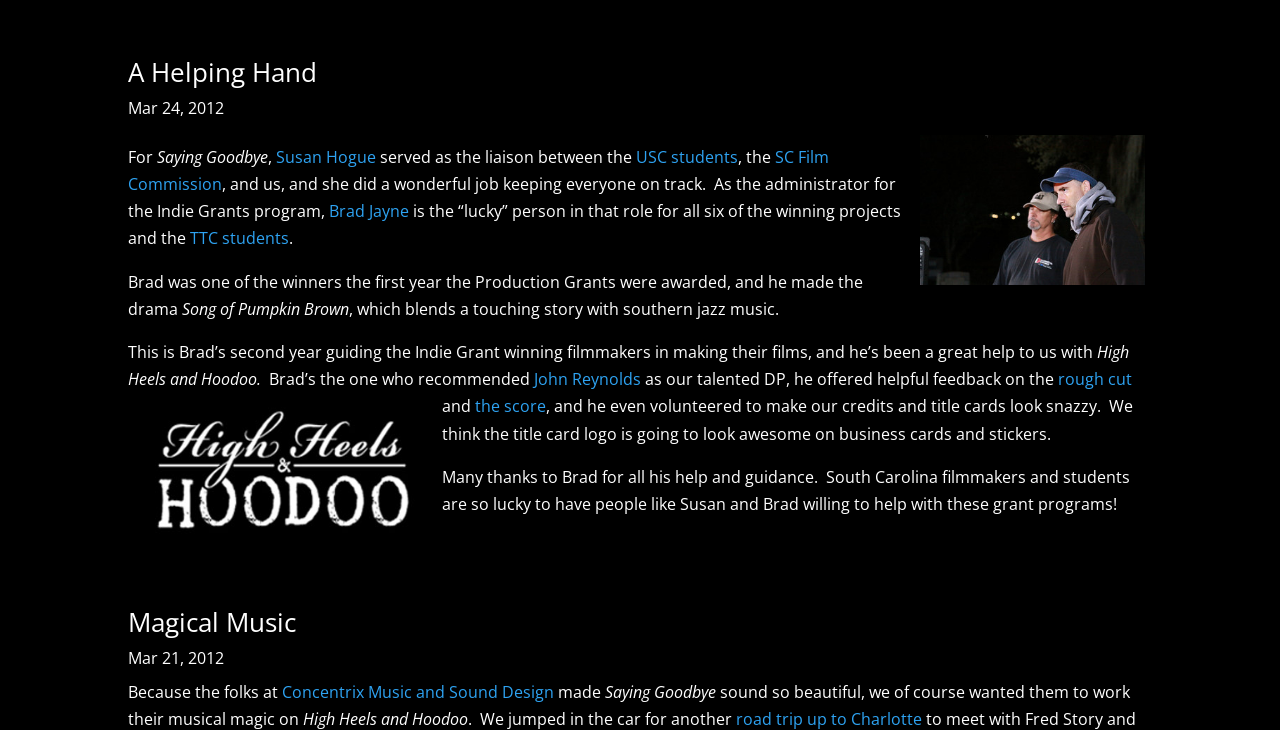Where did the folks from Concentrix Music and Sound Design work on the music for High Heels and Hoodoo?
Look at the image and respond to the question as thoroughly as possible.

The text mentions that the folks from Concentrix Music and Sound Design made the music for High Heels and Hoodoo, and they jumped in the car for another road trip up to Charlotte, indicating that they worked on the music there.